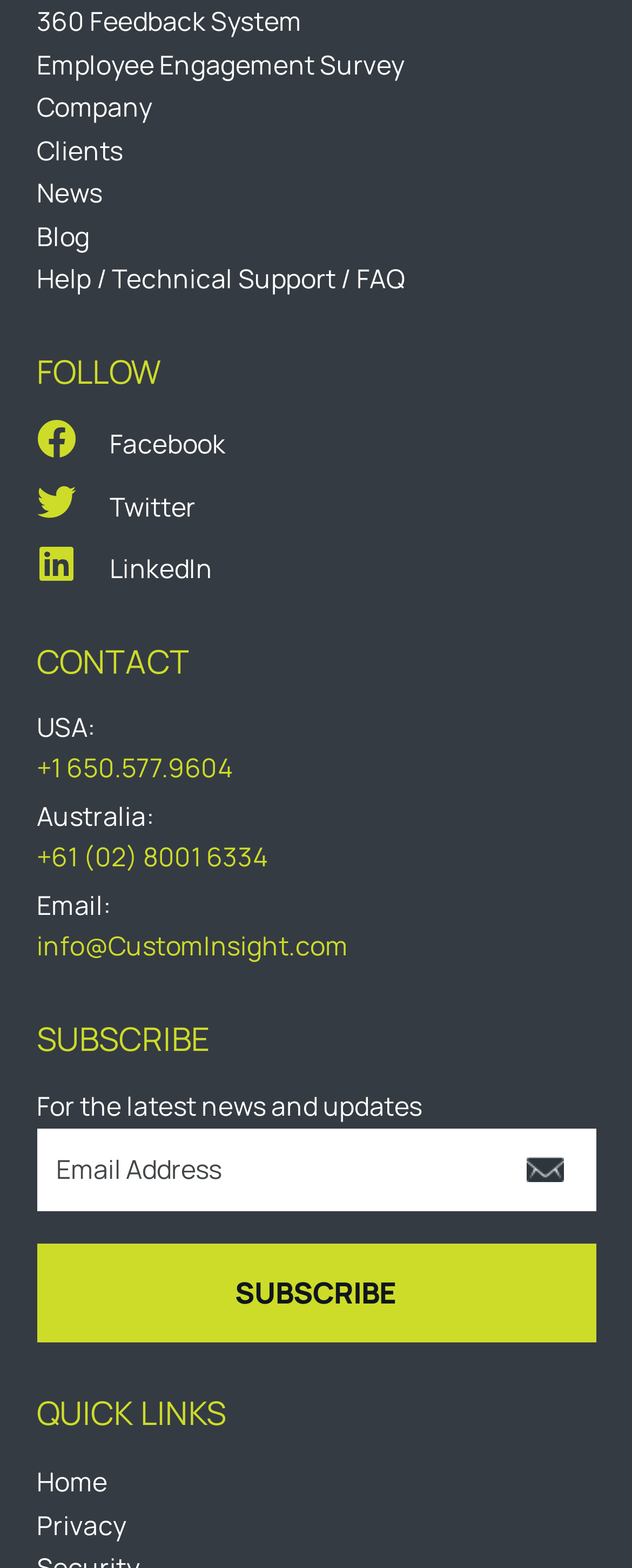Can you look at the image and give a comprehensive answer to the question:
What is the heading above the links to Facebook, Twitter, and LinkedIn?

I found the links to Facebook, Twitter, and LinkedIn under the heading 'FOLLOW'.